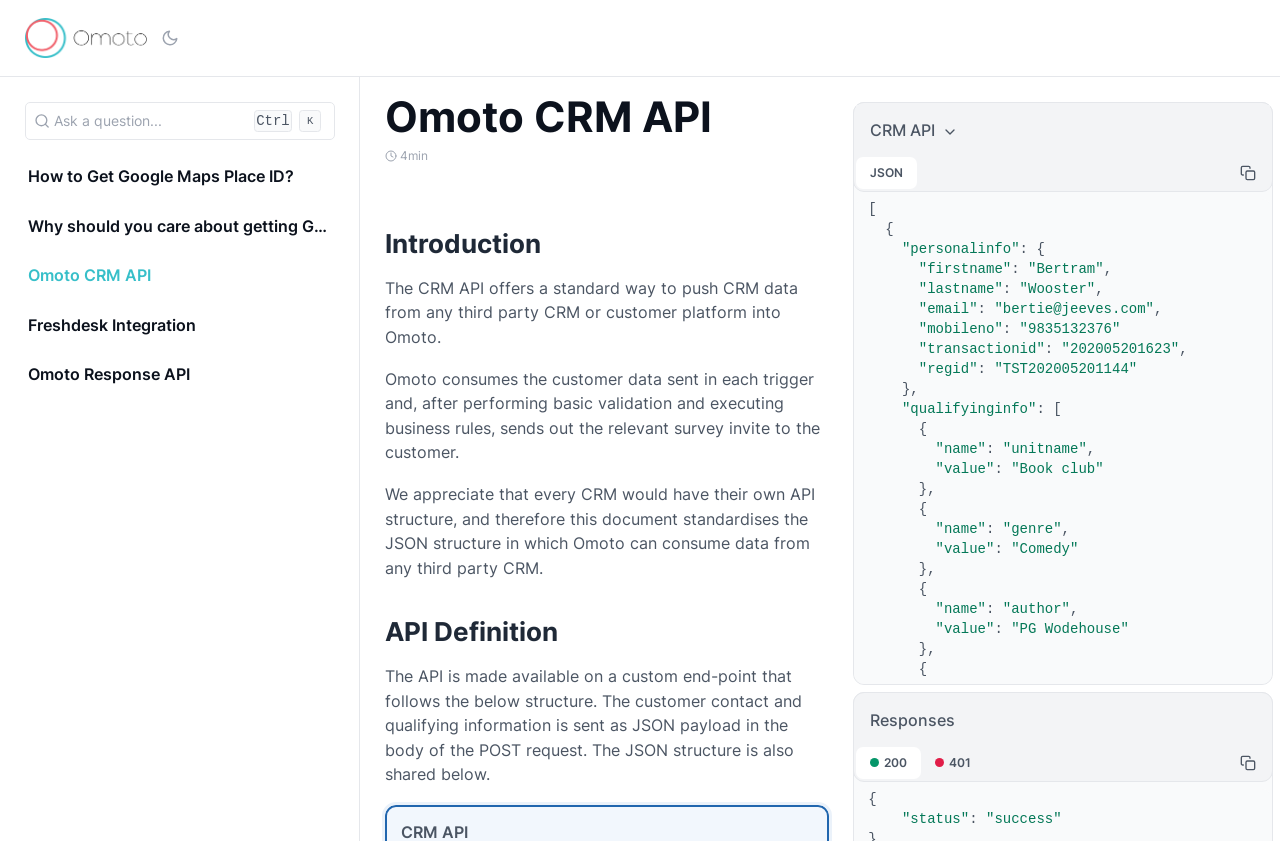What is the main topic of this webpage?
Refer to the image and answer the question using a single word or phrase.

Omoto CRM API